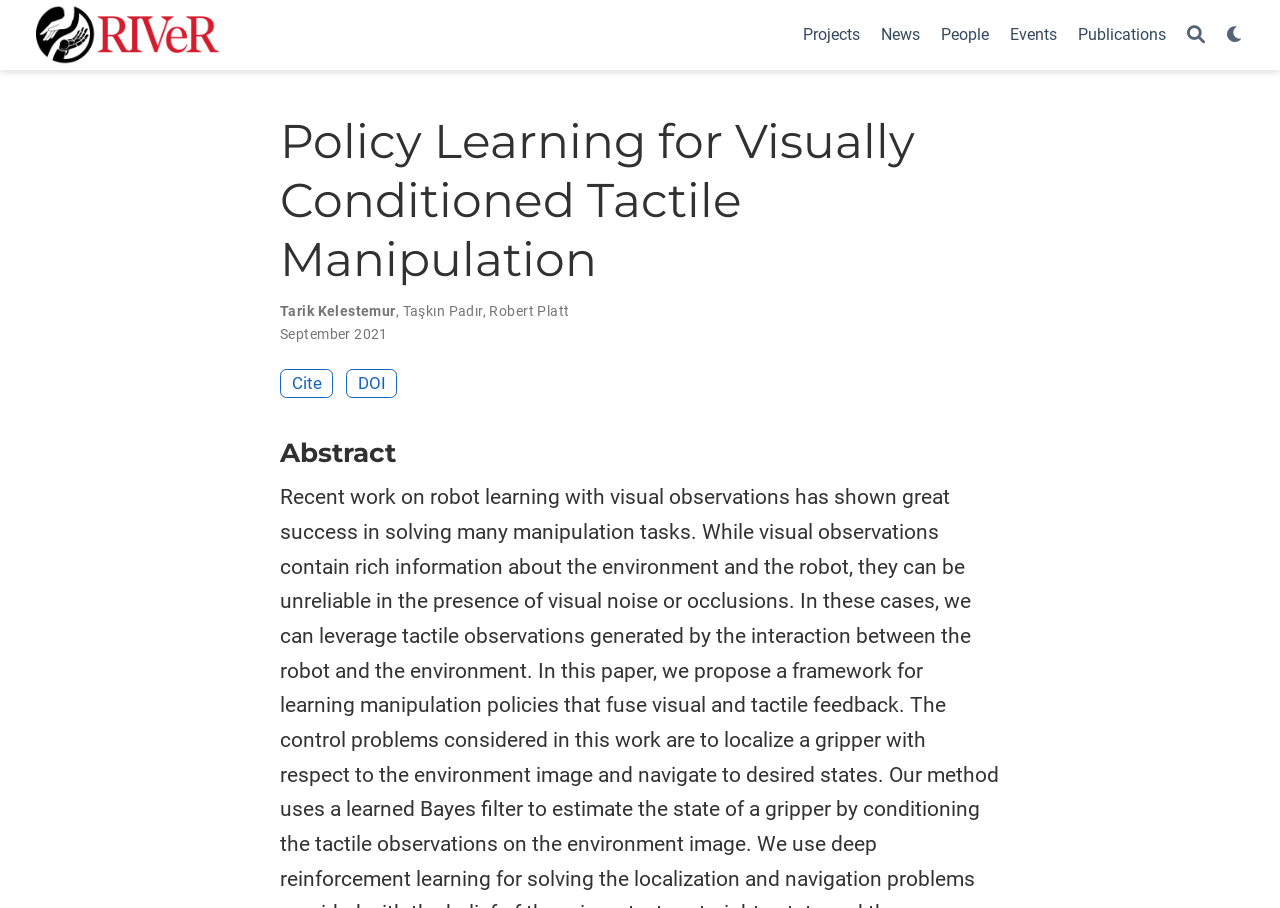Can you find the bounding box coordinates for the element to click on to achieve the instruction: "go to Projects"?

[0.619, 0.016, 0.68, 0.061]